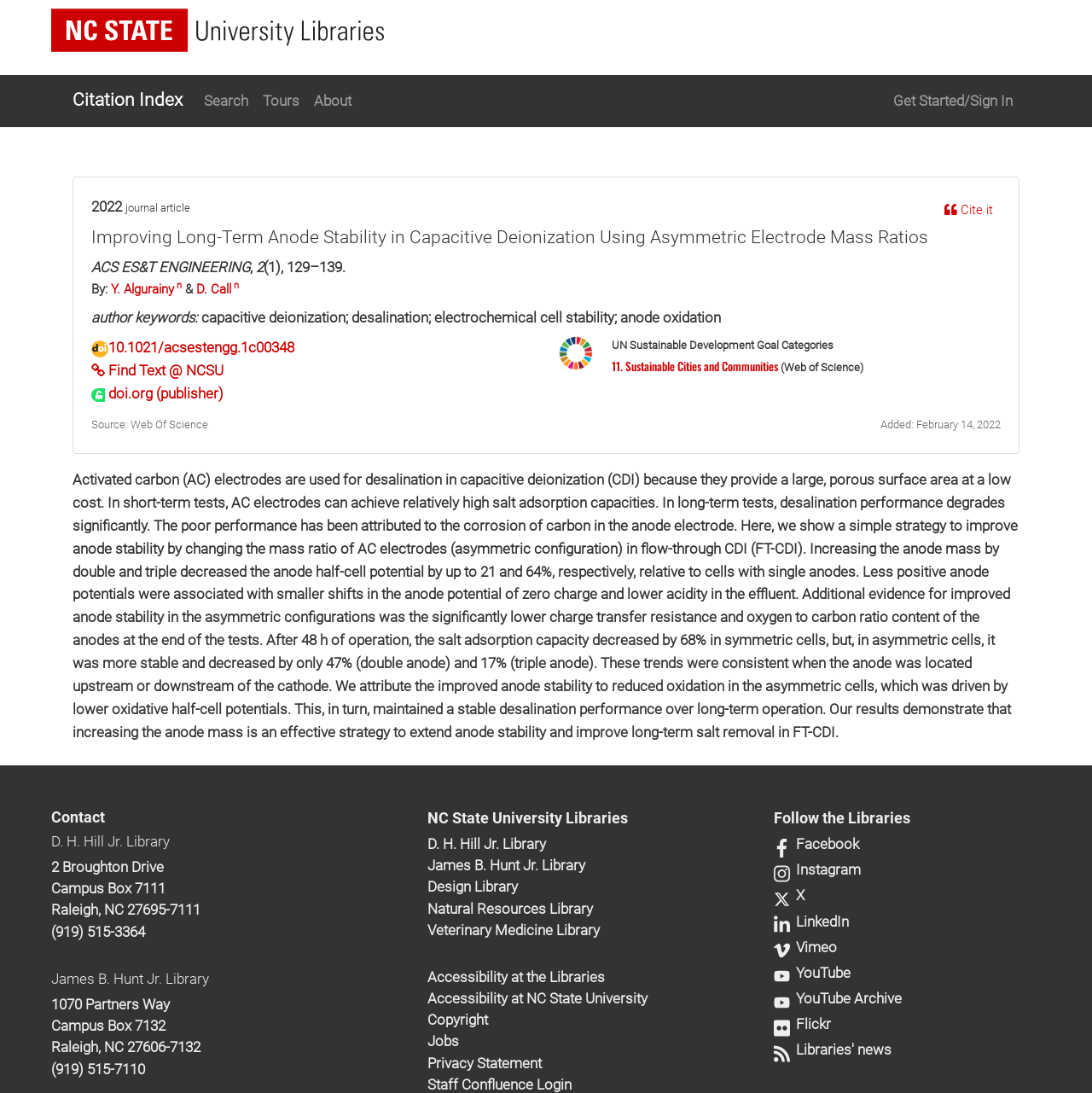Who are the authors of the journal article?
Refer to the image and give a detailed answer to the question.

I found the answer by looking at the author section of the journal article, which is located below the title, and it lists 'Y. Algurainy' and 'D. Call' as the authors.